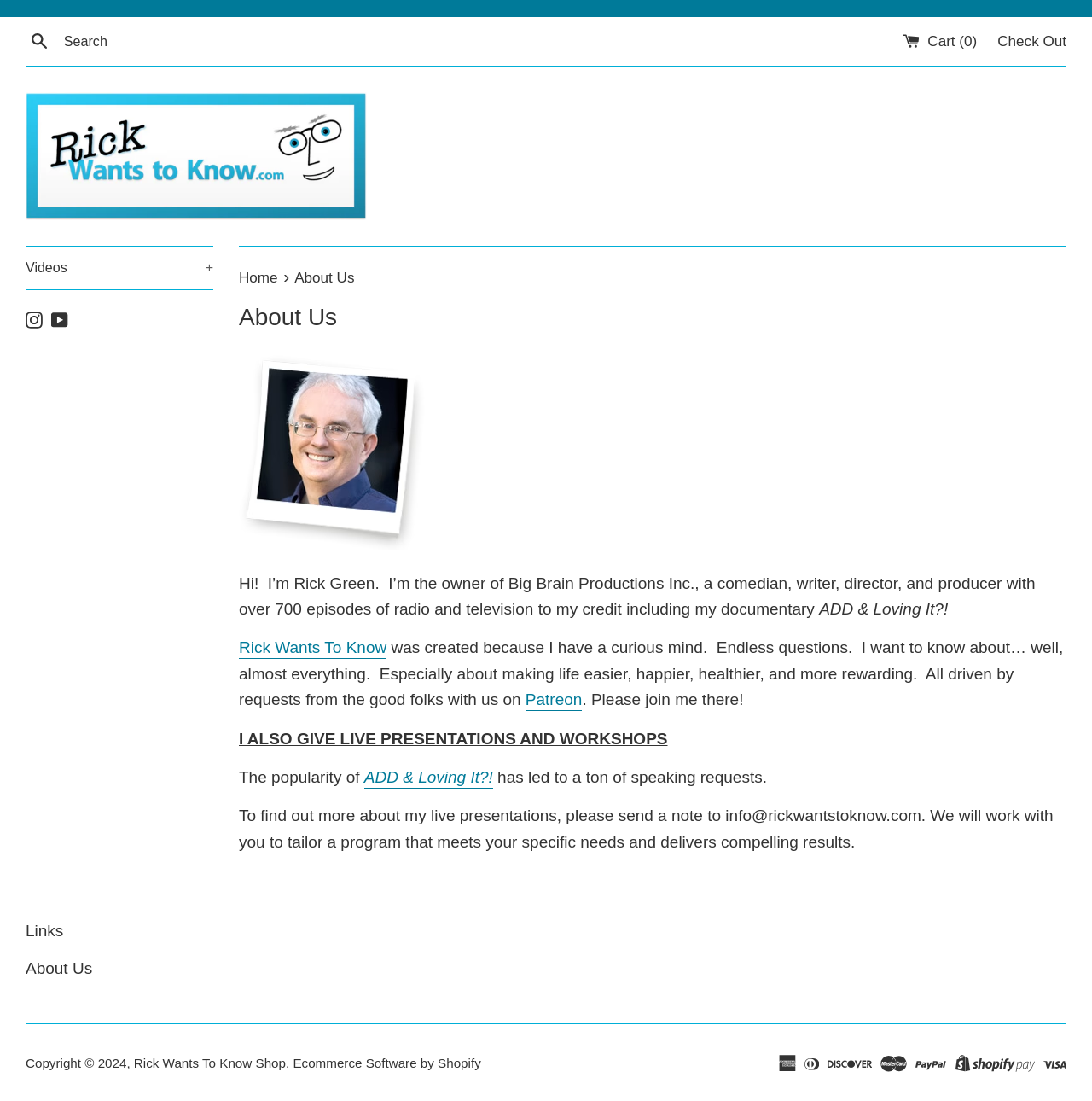Respond with a single word or phrase to the following question:
What is the email address to contact for live presentations?

info@rickwantstoknow.com